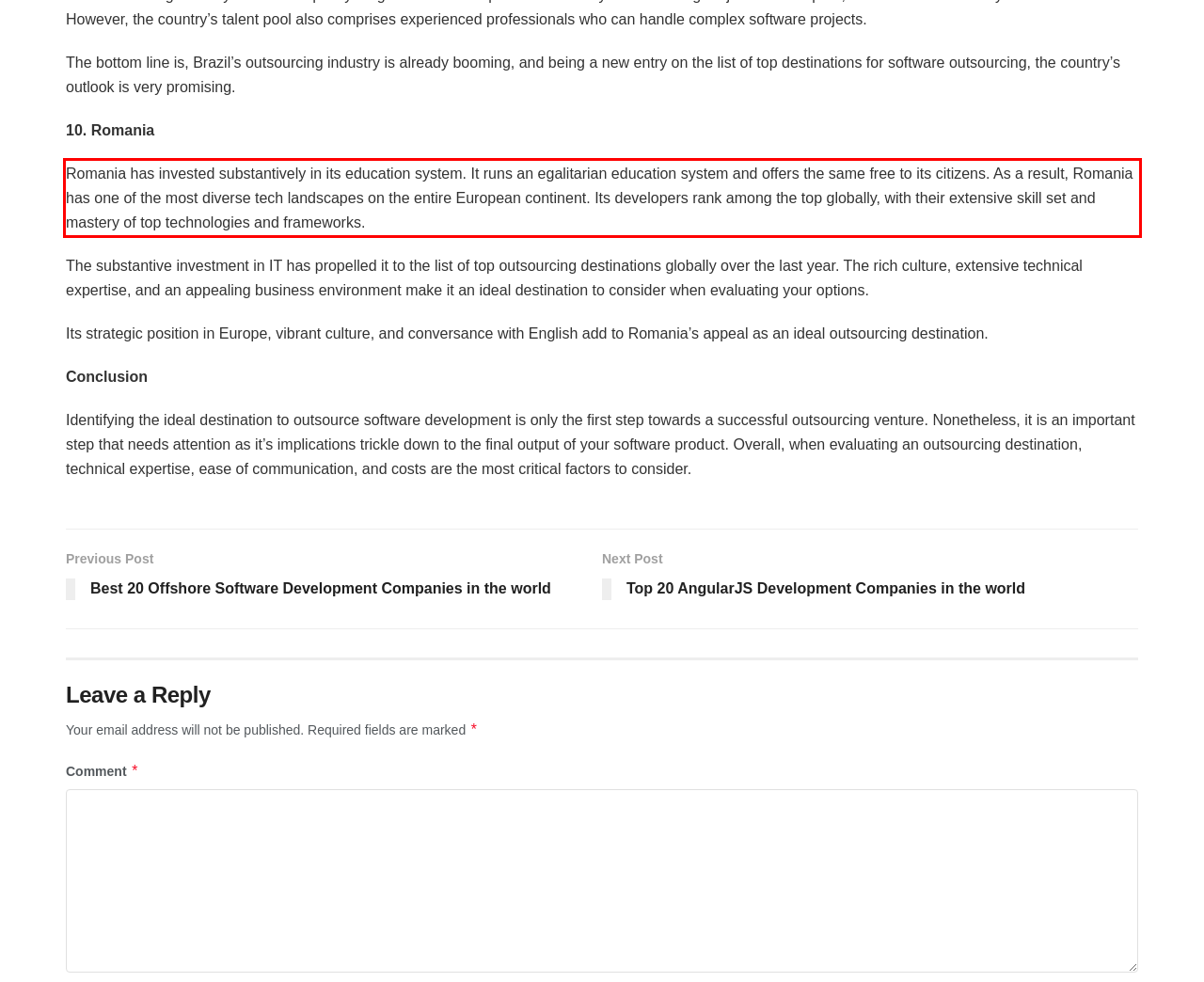You have a screenshot of a webpage with a UI element highlighted by a red bounding box. Use OCR to obtain the text within this highlighted area.

Romania has invested substantively in its education system. It runs an egalitarian education system and offers the same free to its citizens. As a result, Romania has one of the most diverse tech landscapes on the entire European continent. Its developers rank among the top globally, with their extensive skill set and mastery of top technologies and frameworks.